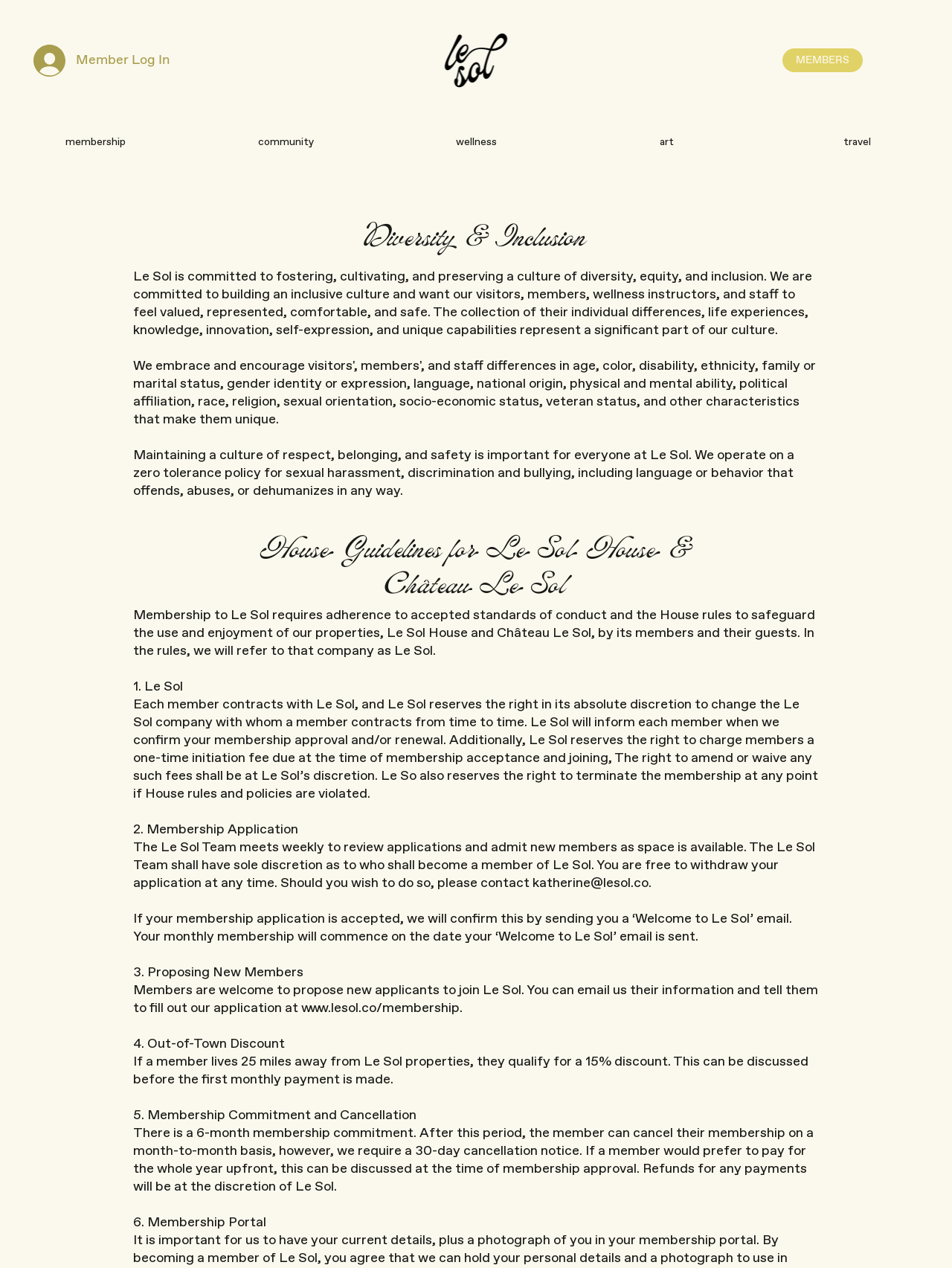Please indicate the bounding box coordinates of the element's region to be clicked to achieve the instruction: "Log in as a member". Provide the coordinates as four float numbers between 0 and 1, i.e., [left, top, right, bottom].

[0.025, 0.032, 0.189, 0.064]